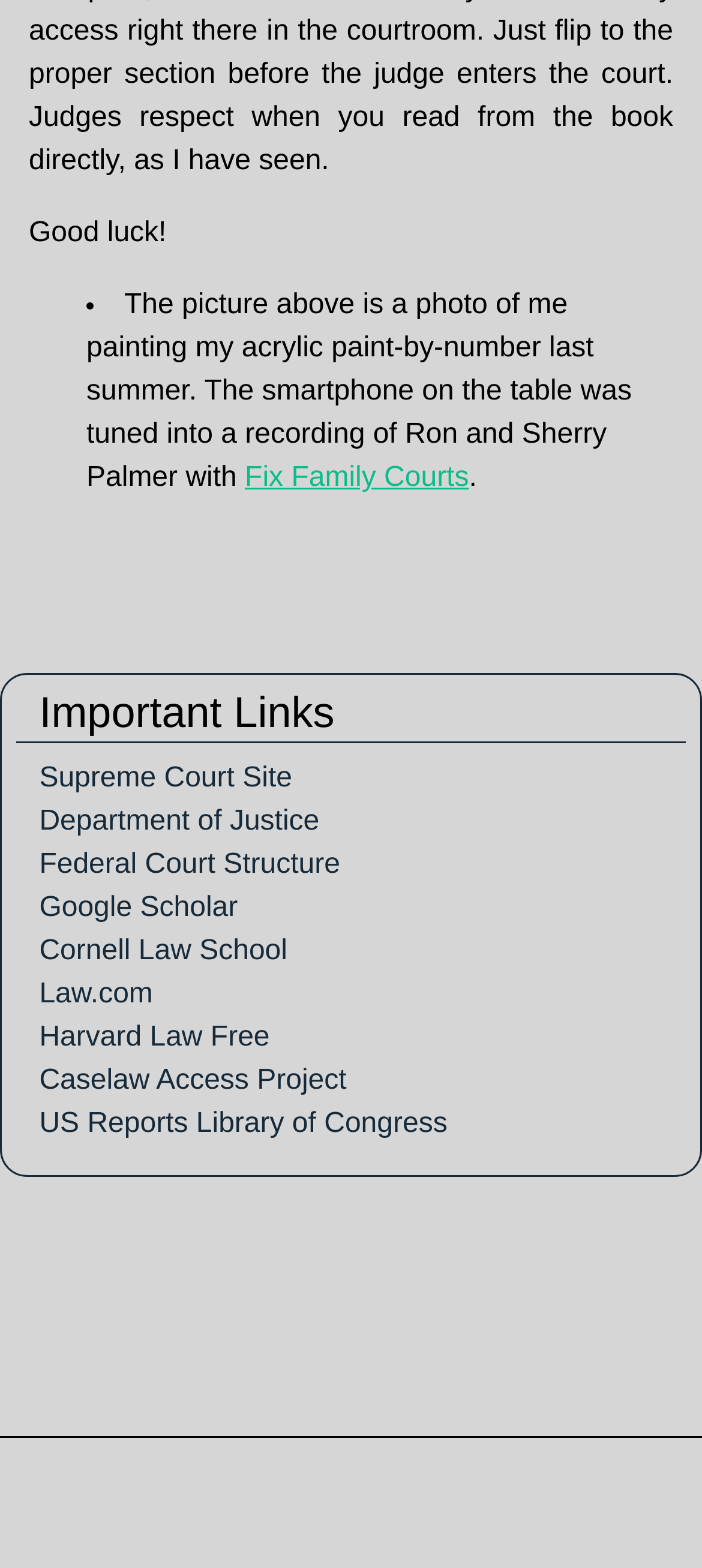Please mark the clickable region by giving the bounding box coordinates needed to complete this instruction: "Access 'Google Scholar'".

[0.056, 0.57, 0.339, 0.589]